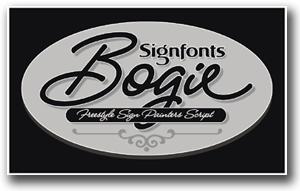Respond with a single word or phrase to the following question: What is the color of the background?

Black